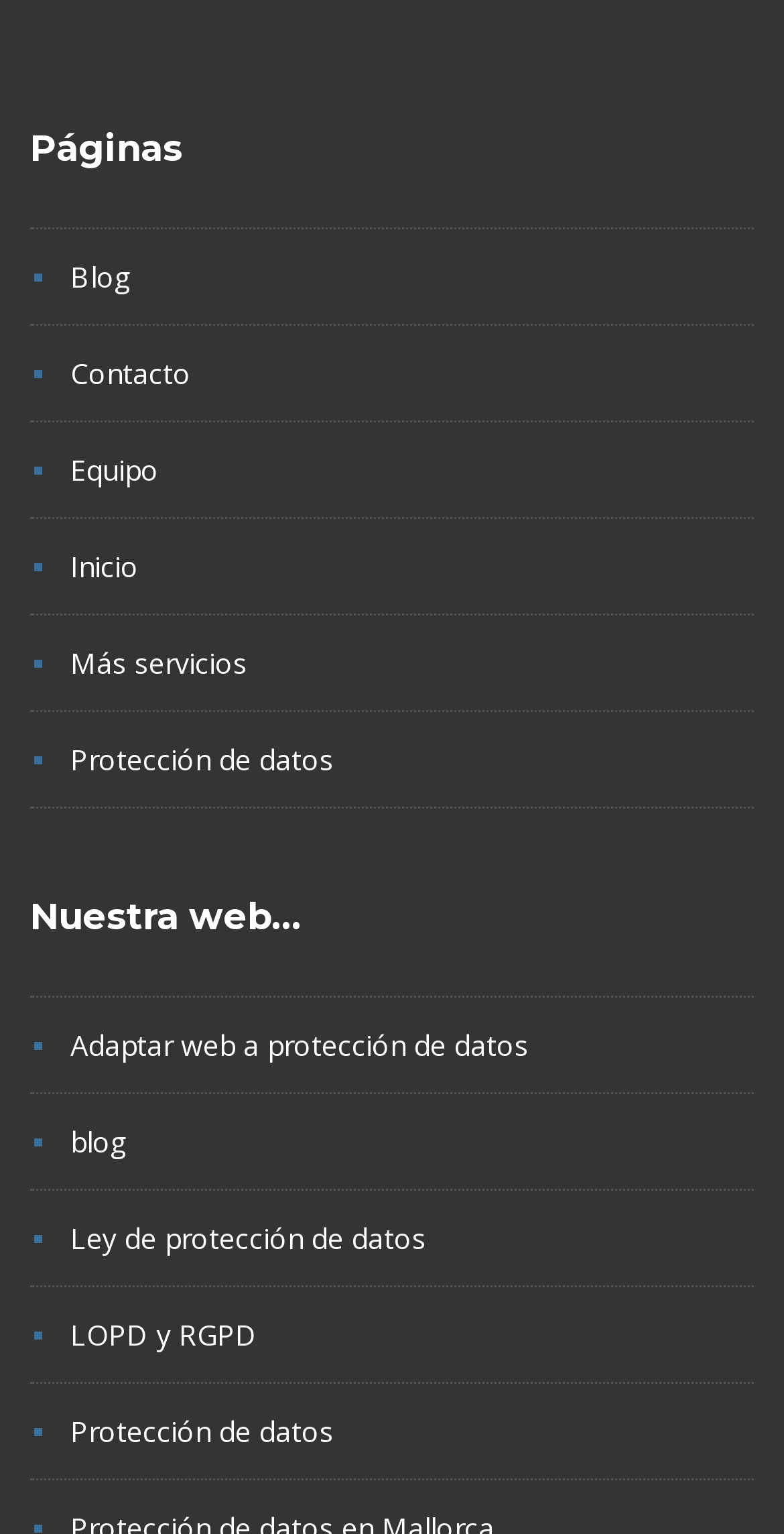Can you specify the bounding box coordinates for the region that should be clicked to fulfill this instruction: "read about protección de datos".

[0.09, 0.482, 0.426, 0.507]